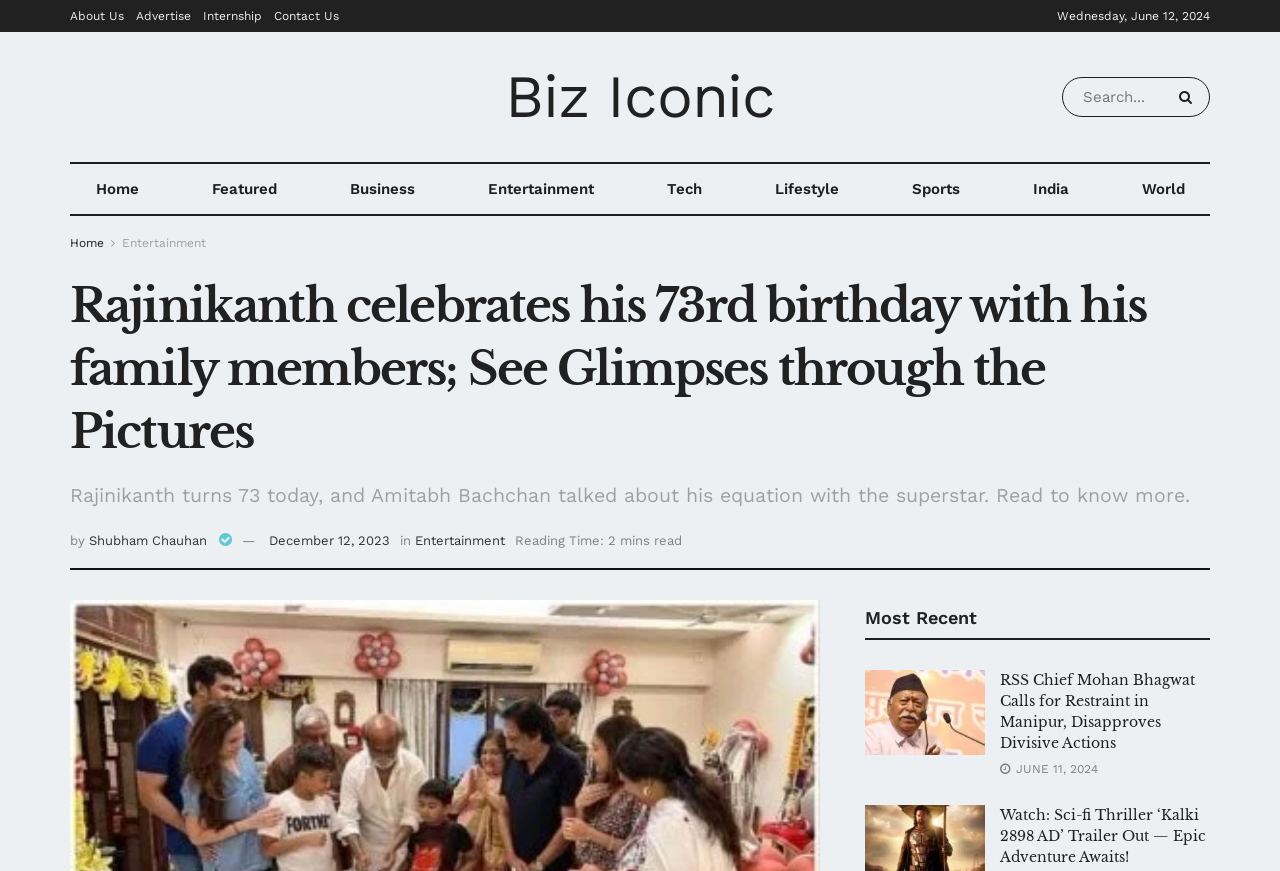Identify the bounding box coordinates for the UI element mentioned here: "name="s" placeholder="Search..."". Provide the coordinates as four float values between 0 and 1, i.e., [left, top, right, bottom].

[0.83, 0.088, 0.945, 0.134]